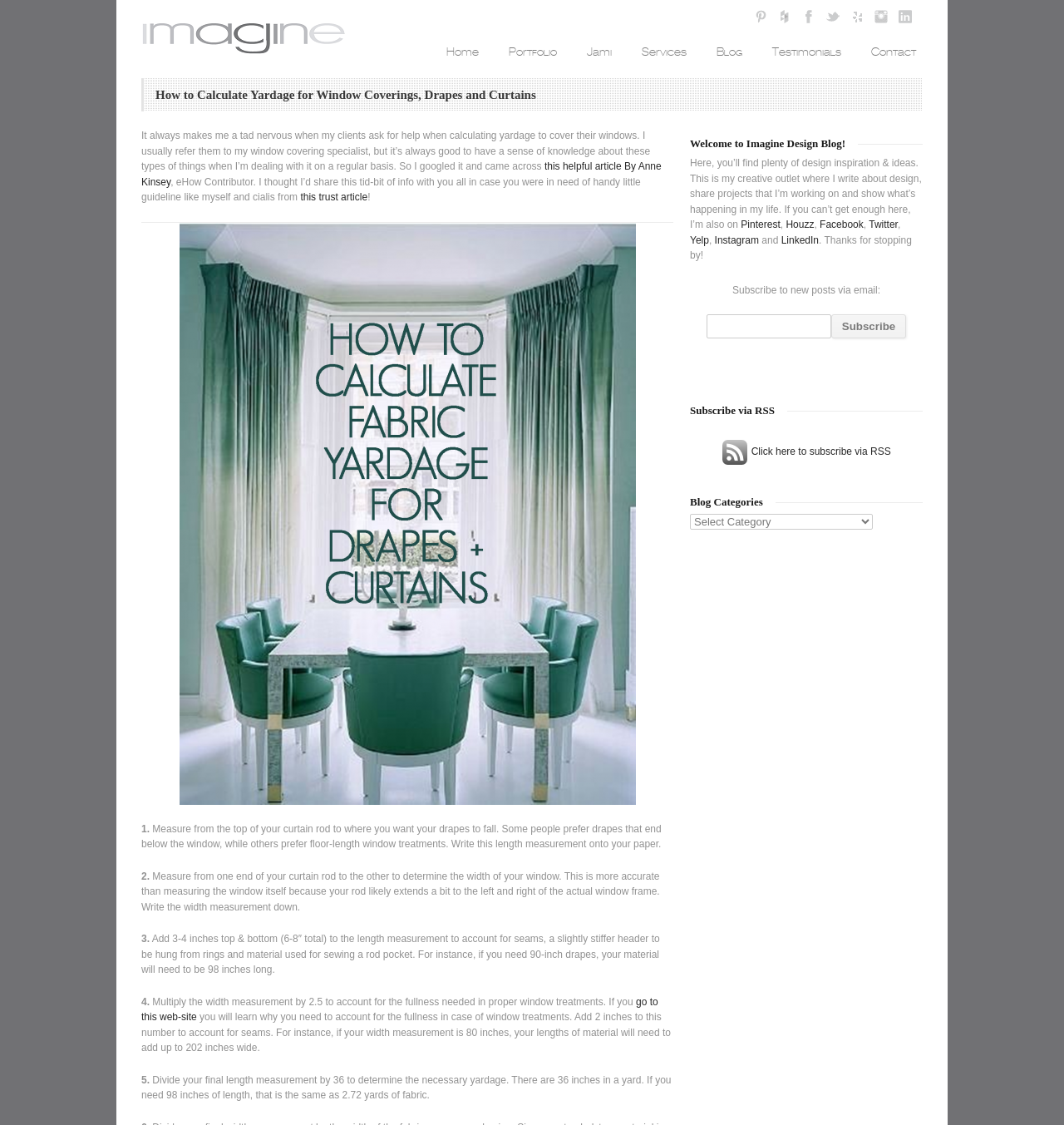Locate the bounding box coordinates of the clickable area to execute the instruction: "Read the article 'How to Calculate Yardage for Window Coverings, Drapes and Curtains'". Provide the coordinates as four float numbers between 0 and 1, represented as [left, top, right, bottom].

[0.146, 0.078, 0.504, 0.091]